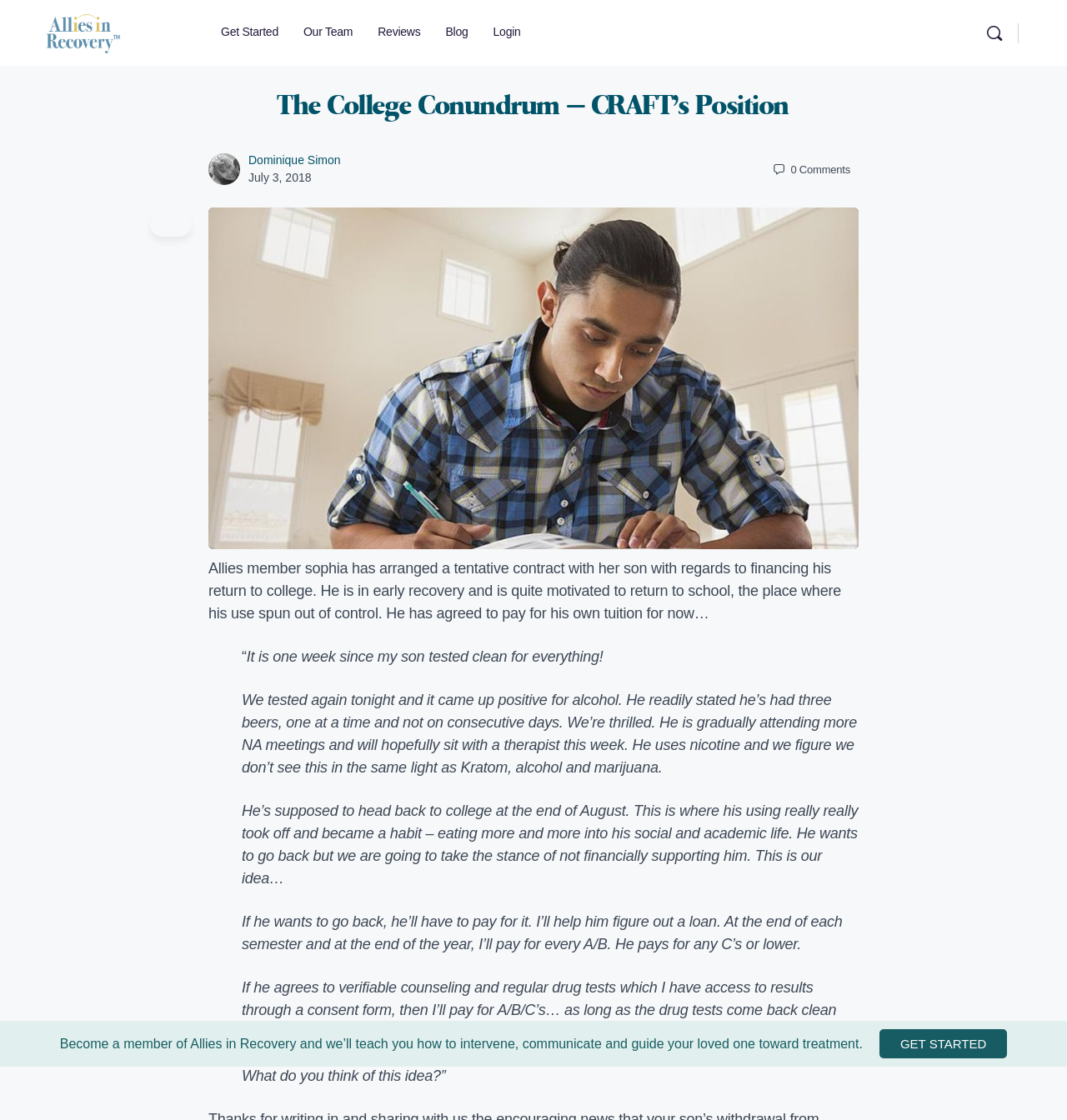What is the condition for the mother to pay for her son's tuition?
Please provide a single word or phrase as the answer based on the screenshot.

Clean drug tests and counseling